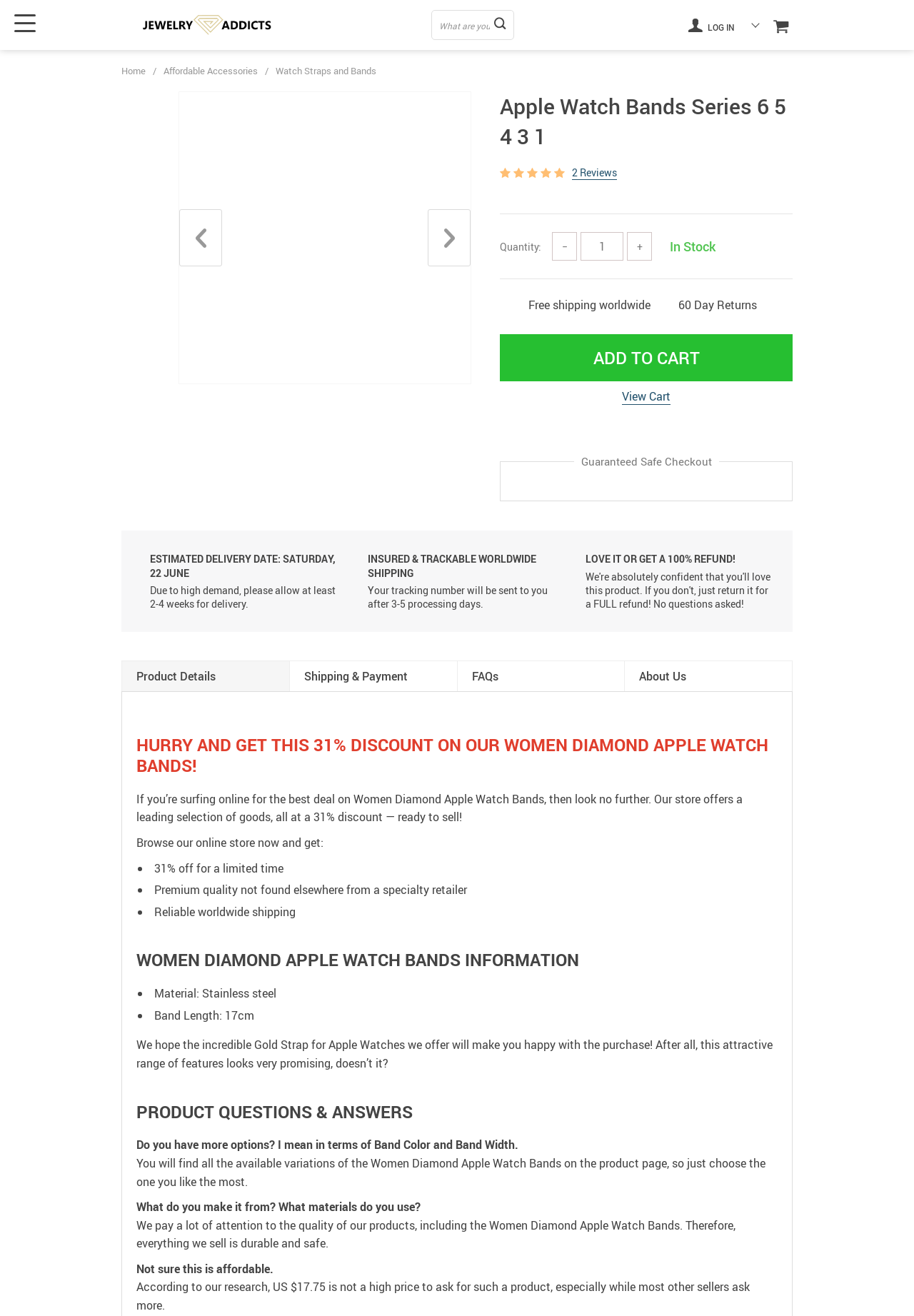Identify the main heading of the webpage and provide its text content.

Apple Watch Bands Series 6 5 4 3 1